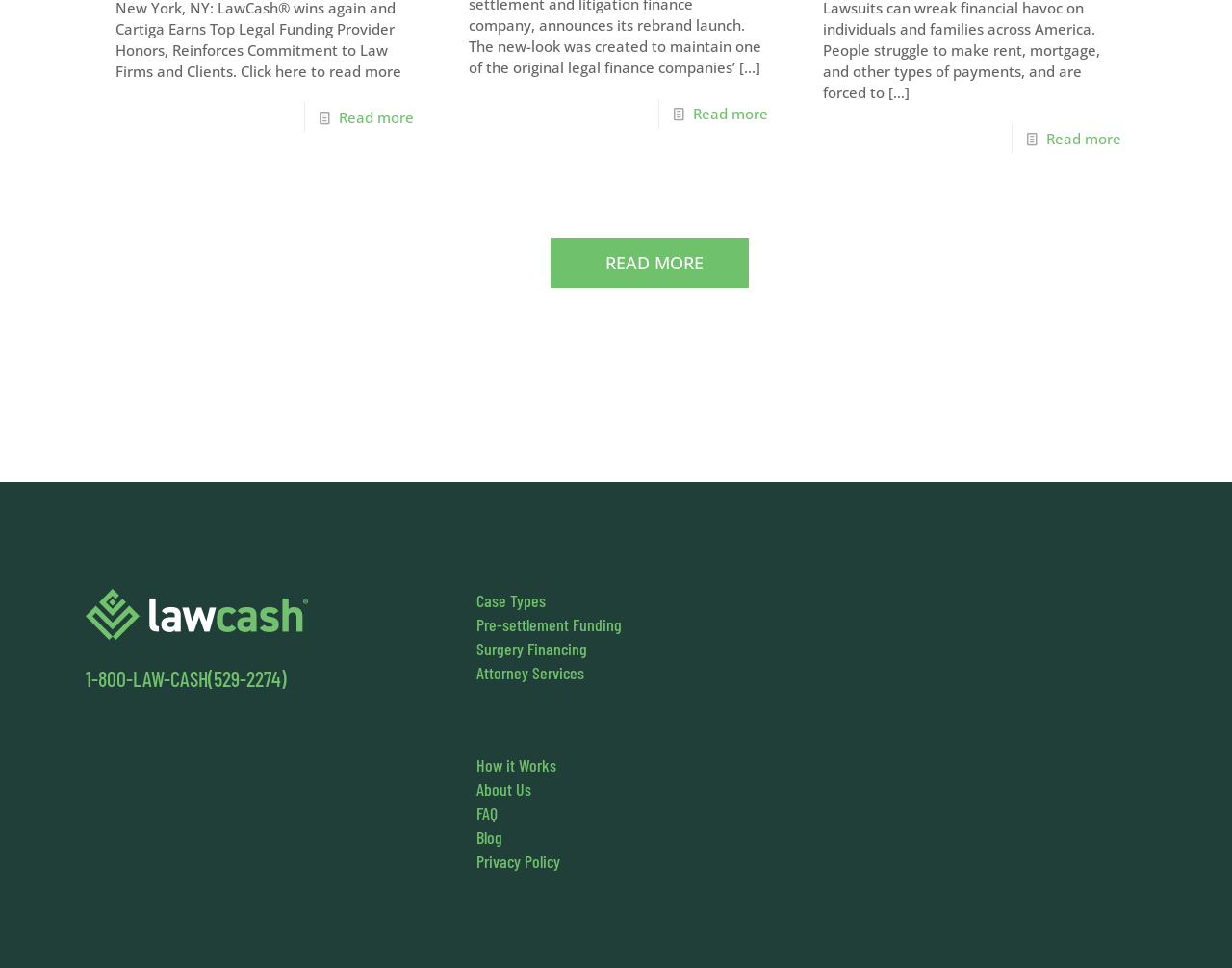Find the bounding box coordinates of the clickable region needed to perform the following instruction: "Learn about Case Types". The coordinates should be provided as four float numbers between 0 and 1, i.e., [left, top, right, bottom].

[0.387, 0.609, 0.443, 0.631]